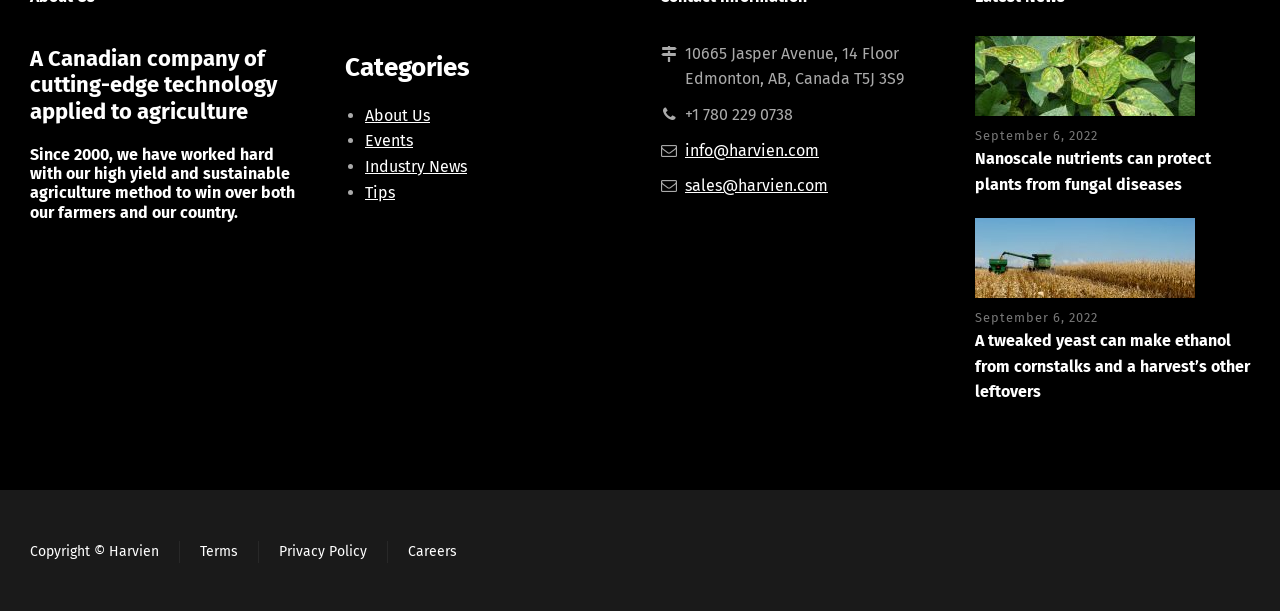Identify the bounding box coordinates for the UI element mentioned here: "Terms". Provide the coordinates as four float values between 0 and 1, i.e., [left, top, right, bottom].

[0.156, 0.889, 0.186, 0.916]